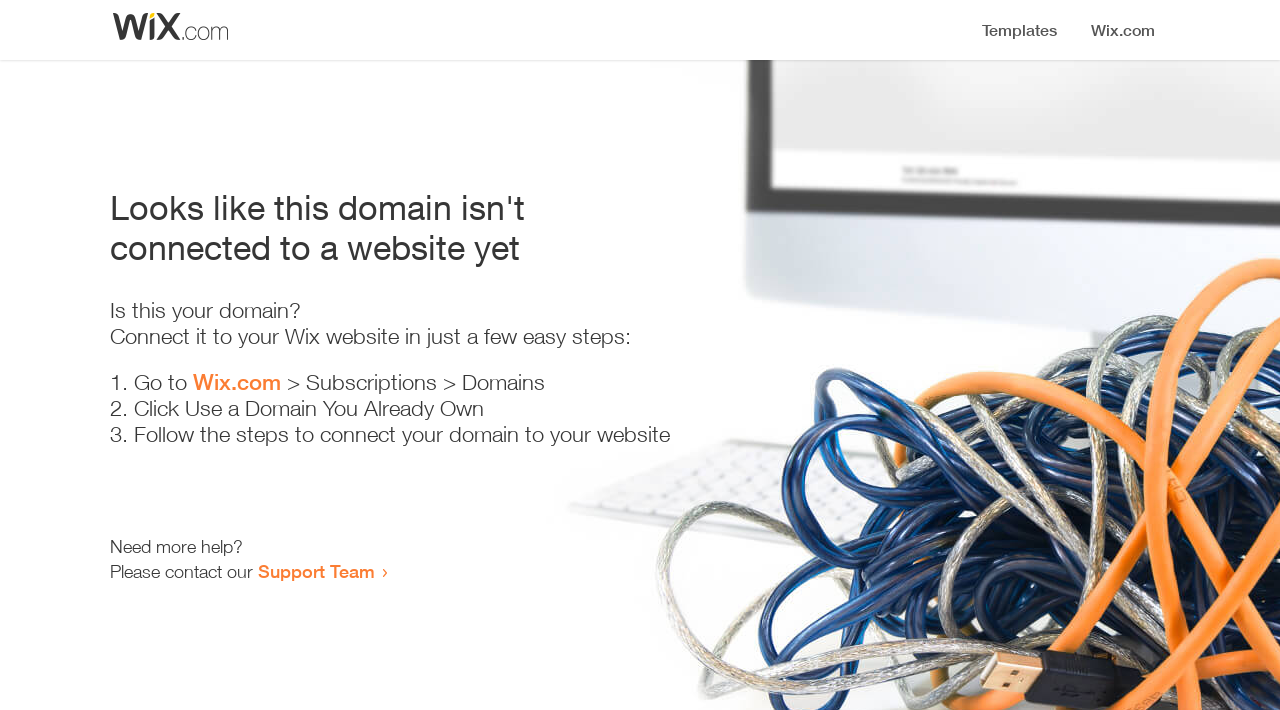What should I do if I need more help?
Look at the image and respond with a single word or a short phrase.

Contact Support Team